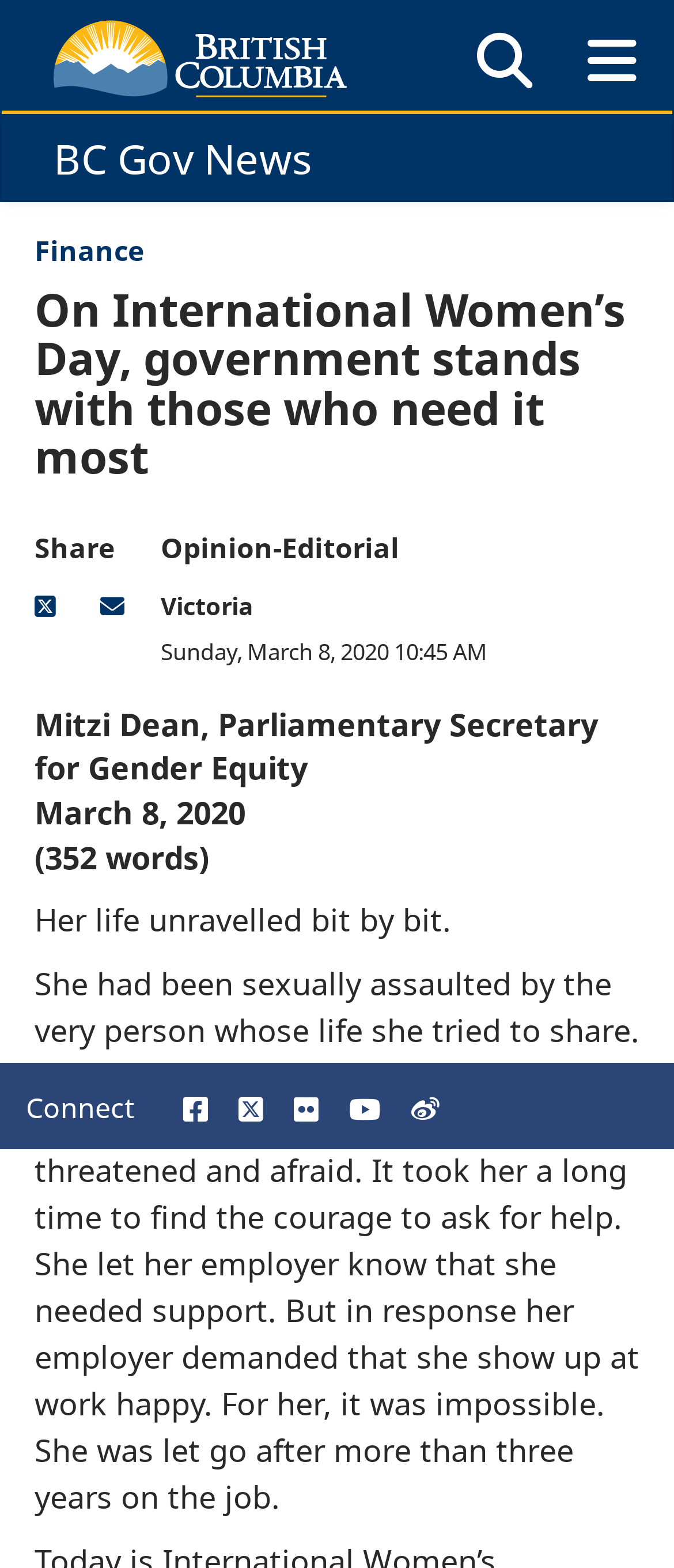Utilize the details in the image to give a detailed response to the question: What is the role of Mitzi Dean?

I found the role of Mitzi Dean by looking at the static text element with the content 'Mitzi Dean, Parliamentary Secretary for Gender Equity' which is located below the date of the news article.